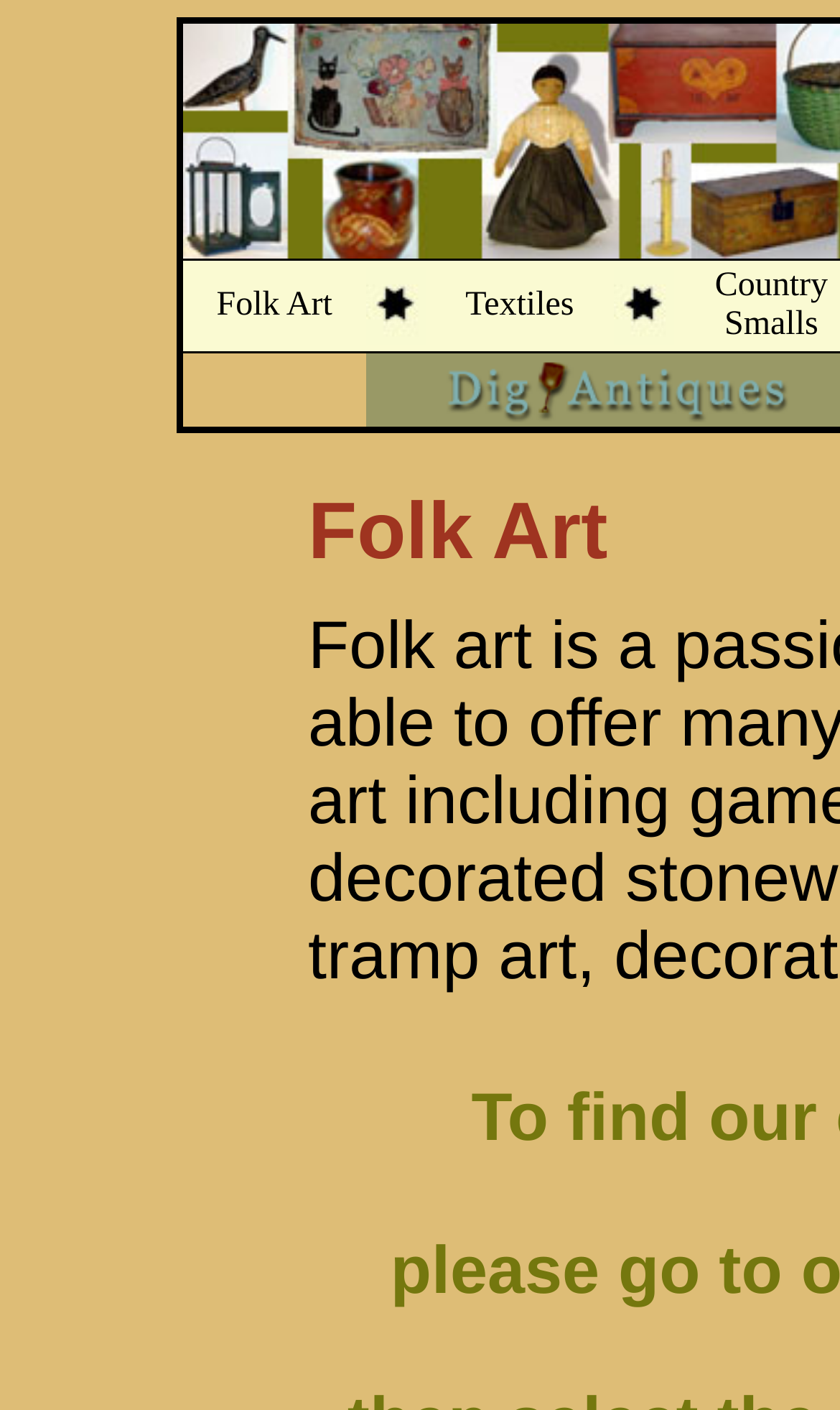Using the description: "Textiles", determine the UI element's bounding box coordinates. Ensure the coordinates are in the format of four float numbers between 0 and 1, i.e., [left, top, right, bottom].

[0.554, 0.203, 0.683, 0.229]